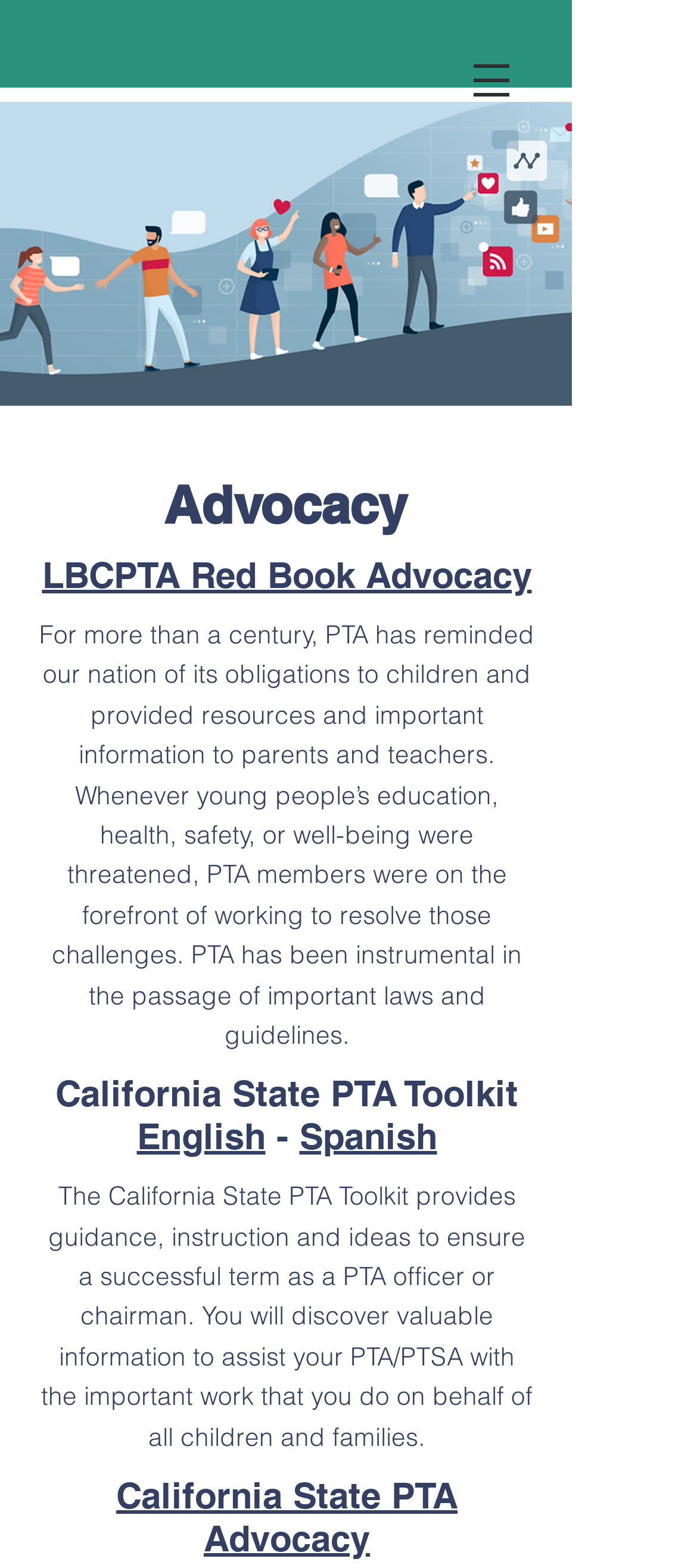Create a detailed summary of the webpage's content and design.

The webpage is about Advocacy, specifically related to the Long Beach Council PTA. At the top, there is a navigation menu labeled "Site" with a button that has a popup menu. To the right of the navigation menu, there is an image. Below the navigation menu, there is a large image that takes up most of the width of the page.

The main content of the page is divided into sections, each with a heading. The first section is titled "Advocacy" and is followed by a subheading "LBCPTA Red Book Advocacy" which is a link. Below this, there is a paragraph of text that describes the history and mission of PTA.

The next section is titled "California State PTA Toolkit" and has a subheading "English - Spanish" which contains two links, one for English and one for Spanish. Below this, there is a paragraph of text that describes the California State PTA Toolkit and its purpose.

Finally, there is a section titled "California State PTA Advocacy" which is a link. This section is located at the bottom of the page. Throughout the page, there are a total of 3 images, 5 headings, 5 links, and 2 paragraphs of text.